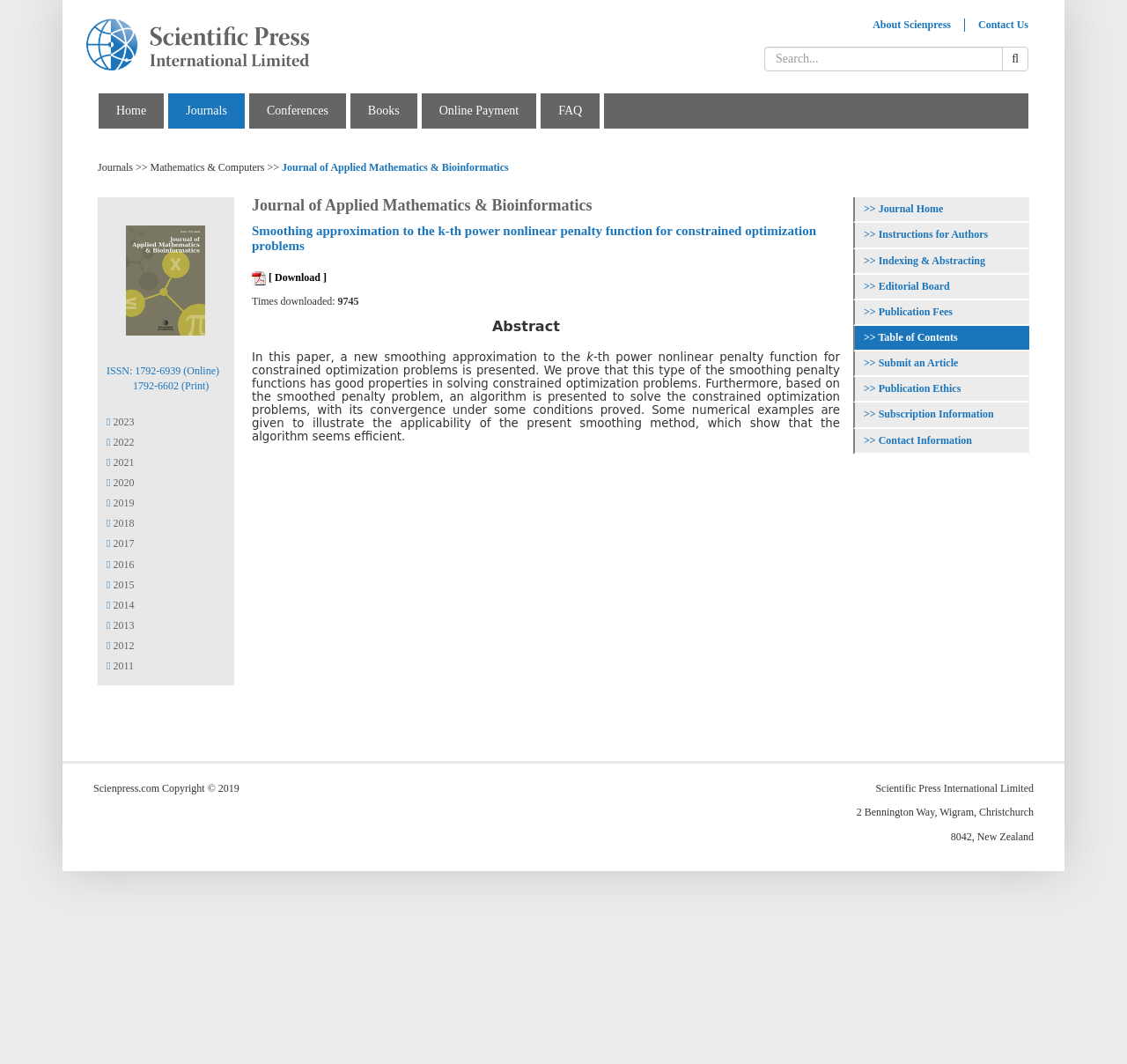Specify the bounding box coordinates for the region that must be clicked to perform the given instruction: "Contact Scienpress".

[0.856, 0.017, 0.924, 0.03]